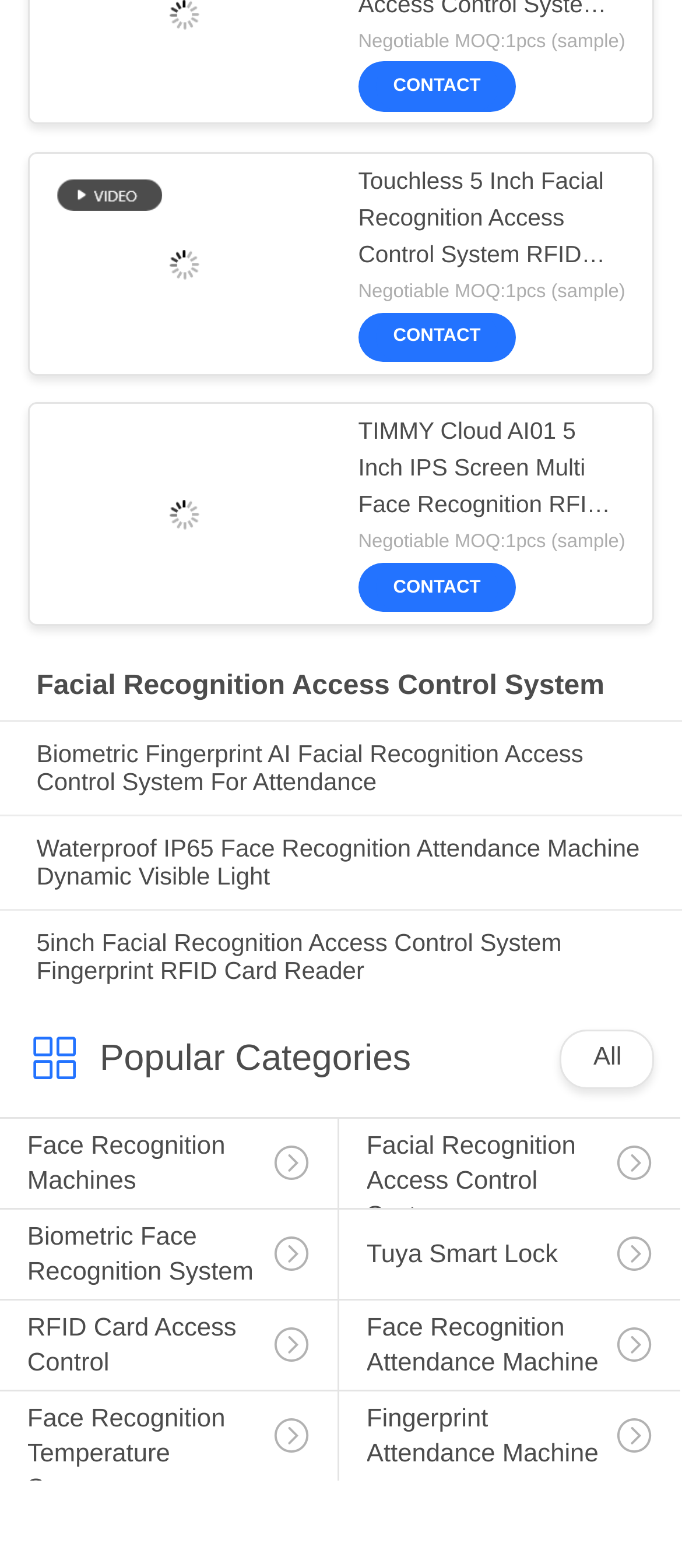Please identify the bounding box coordinates of the clickable region that I should interact with to perform the following instruction: "View the details of Touchless 5 Inch Facial Recognition Access Control System RFID Card Reader". The coordinates should be expressed as four float numbers between 0 and 1, i.e., [left, top, right, bottom].

[0.525, 0.105, 0.917, 0.175]